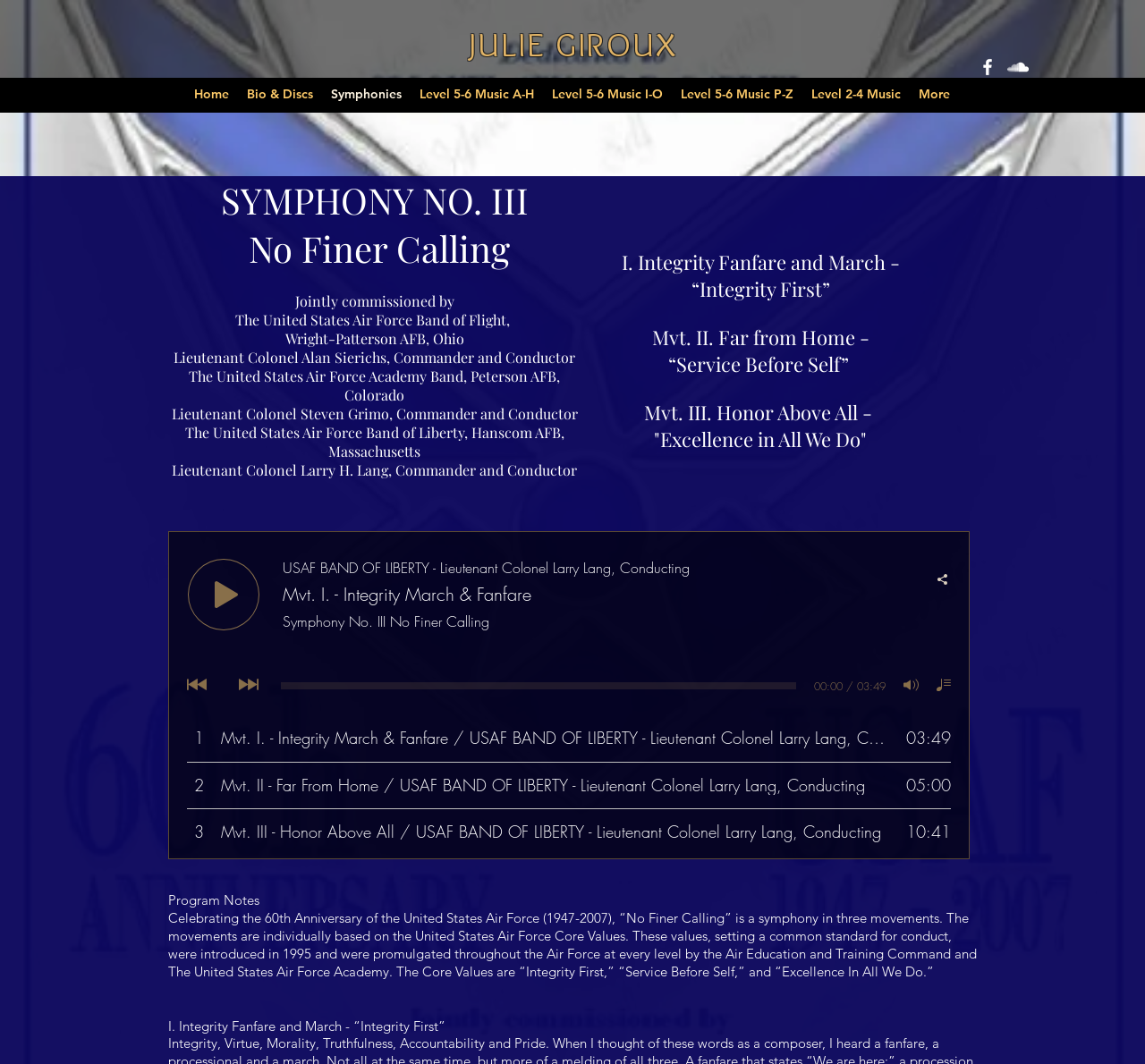Give a detailed account of the webpage.

The webpage is dedicated to Symphony No. III by Julie Giroux, celebrating the 60th anniversary of the United States Air Force. At the top right corner, there is a social bar with links to Facebook and SoundCloud, each accompanied by an image. Below the social bar, there is a prominent link to "JULIE GIROUX" and a navigation menu labeled "Site" with links to "Home", "Bio & Discs", "Symphonies", and other music-related categories.

The main content of the page is divided into sections. The first section has a heading "SYMPHONY NO. III" followed by a subtitle "No Finer Calling". Below this, there is a description of the symphony, which was jointly commissioned by three US Air Force bands. This description is followed by a list of the commanders and conductors of these bands.

The next section describes the three movements of the symphony, each based on a US Air Force Core Value. The movements are titled "I. Integrity Fanfare and March - 'Integrity First'", "II. Far from Home - 'Service Before Self'", and "III. Honor Above All - 'Excellence in All We Do'". Each movement is described in a separate heading.

On the left side of the page, there is an iframe labeled "Wix Music", which likely contains a music player or a link to the symphony's audio. Below the iframe, there is a section labeled "Program Notes" with a detailed description of the symphony and its inspiration. This description explains that the symphony was composed to celebrate the 60th anniversary of the US Air Force and that each movement is based on one of the Air Force's Core Values.